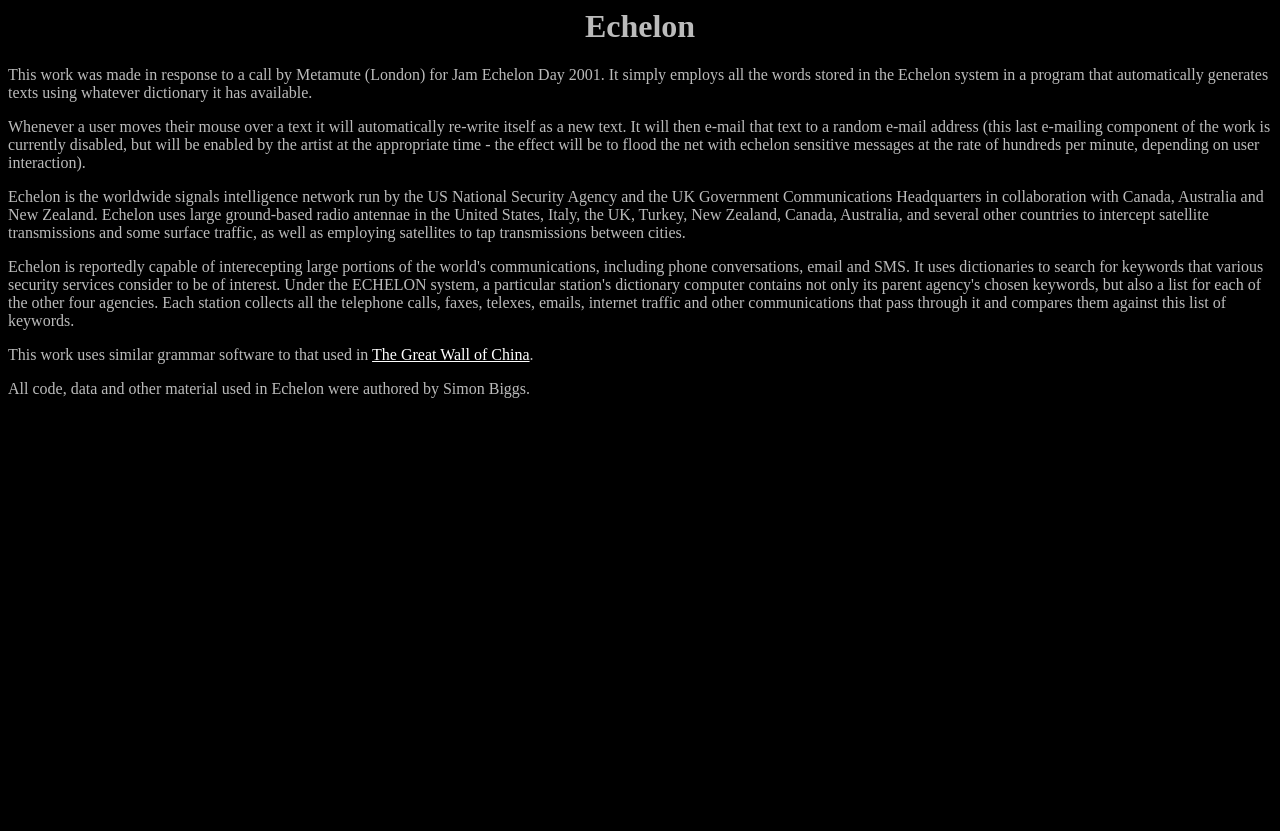Describe every aspect of the webpage comprehensively.

The webpage is about a digital art project called "Echelon". At the top, there is a heading with the title "Echelon". Below the heading, there is a paragraph of text that explains the project's concept, which is to generate texts using a dictionary and send them to random email addresses. 

Further down, there is another paragraph that provides more information about the Echelon system, a worldwide signals intelligence network run by the US National Security Agency and the UK Government Communications Headquarters. This paragraph is followed by a description of how the project uses similar grammar software to another project, "The Great Wall of China", which is linked to another webpage.

At the bottom, there is a credit statement indicating that all code, data, and other materials used in Echelon were authored by Simon Biggs. Overall, the webpage has a simple layout with a focus on providing information about the Echelon project through several paragraphs of text.